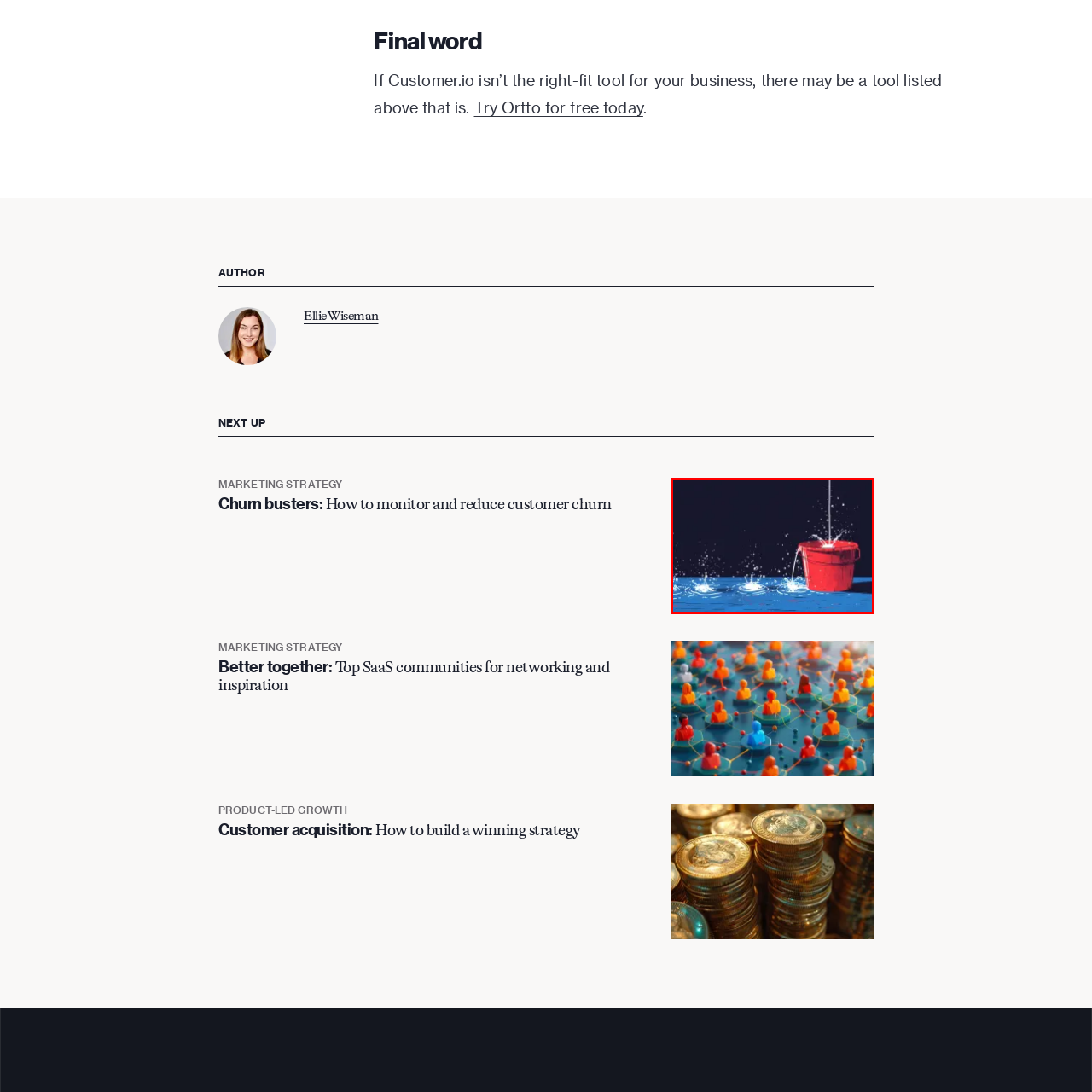What theme does the illustration evoke?
View the image contained within the red box and provide a one-word or short-phrase answer to the question.

Abundance and flow